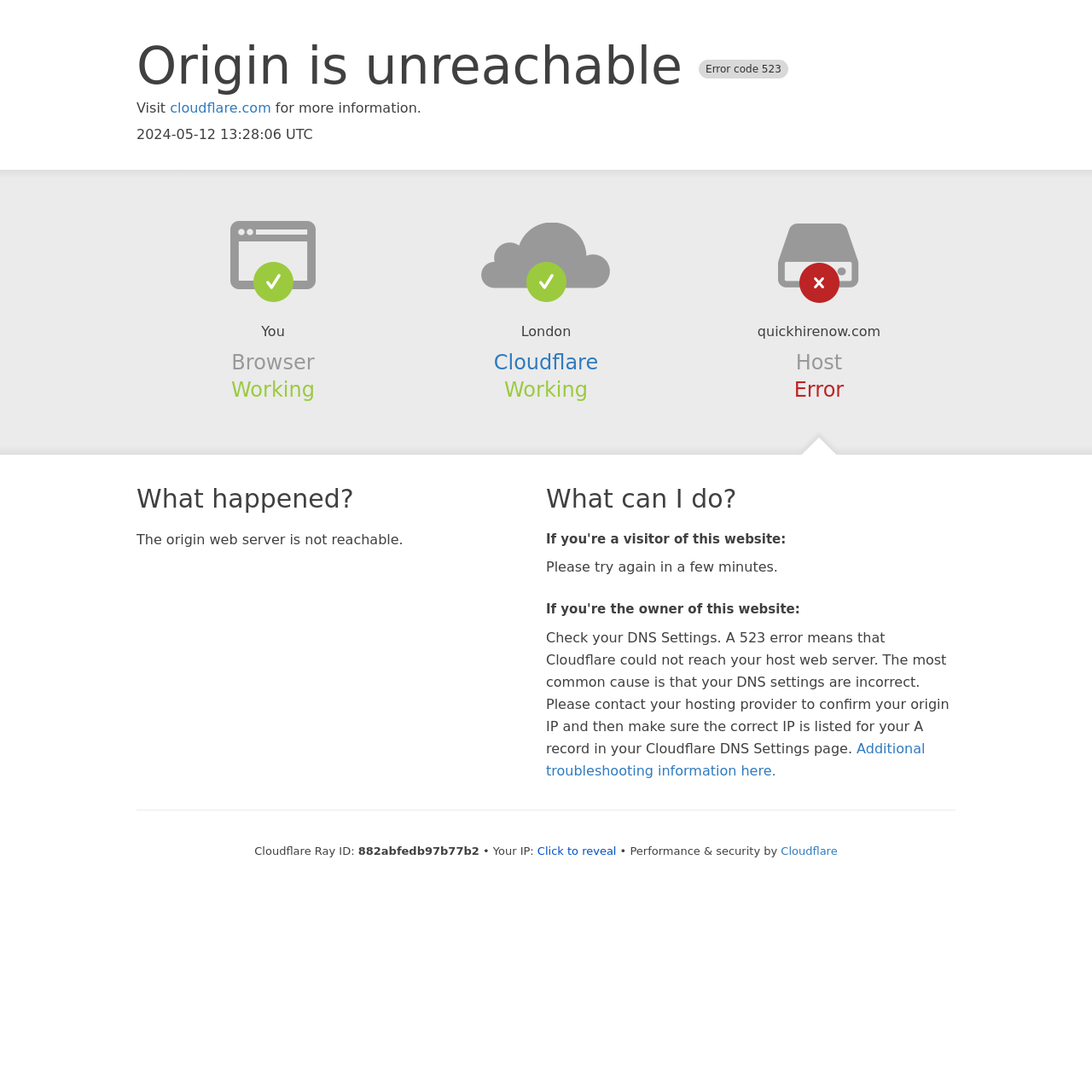Locate the UI element described as follows: "Click to reveal". Return the bounding box coordinates as four float numbers between 0 and 1 in the order [left, top, right, bottom].

[0.492, 0.773, 0.564, 0.785]